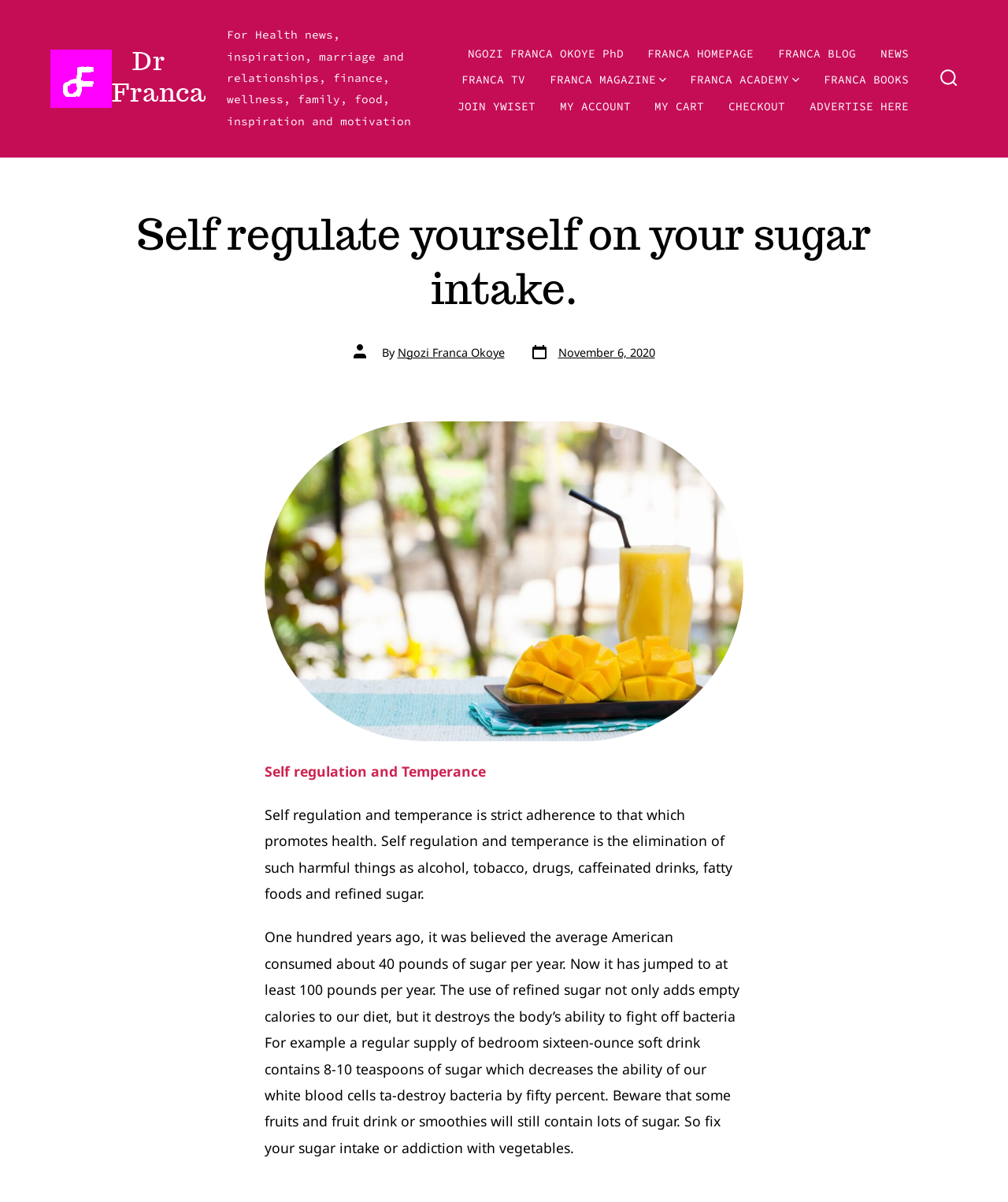Please locate the bounding box coordinates of the element's region that needs to be clicked to follow the instruction: "Visit Dr Franca's homepage". The bounding box coordinates should be provided as four float numbers between 0 and 1, i.e., [left, top, right, bottom].

[0.05, 0.041, 0.111, 0.09]